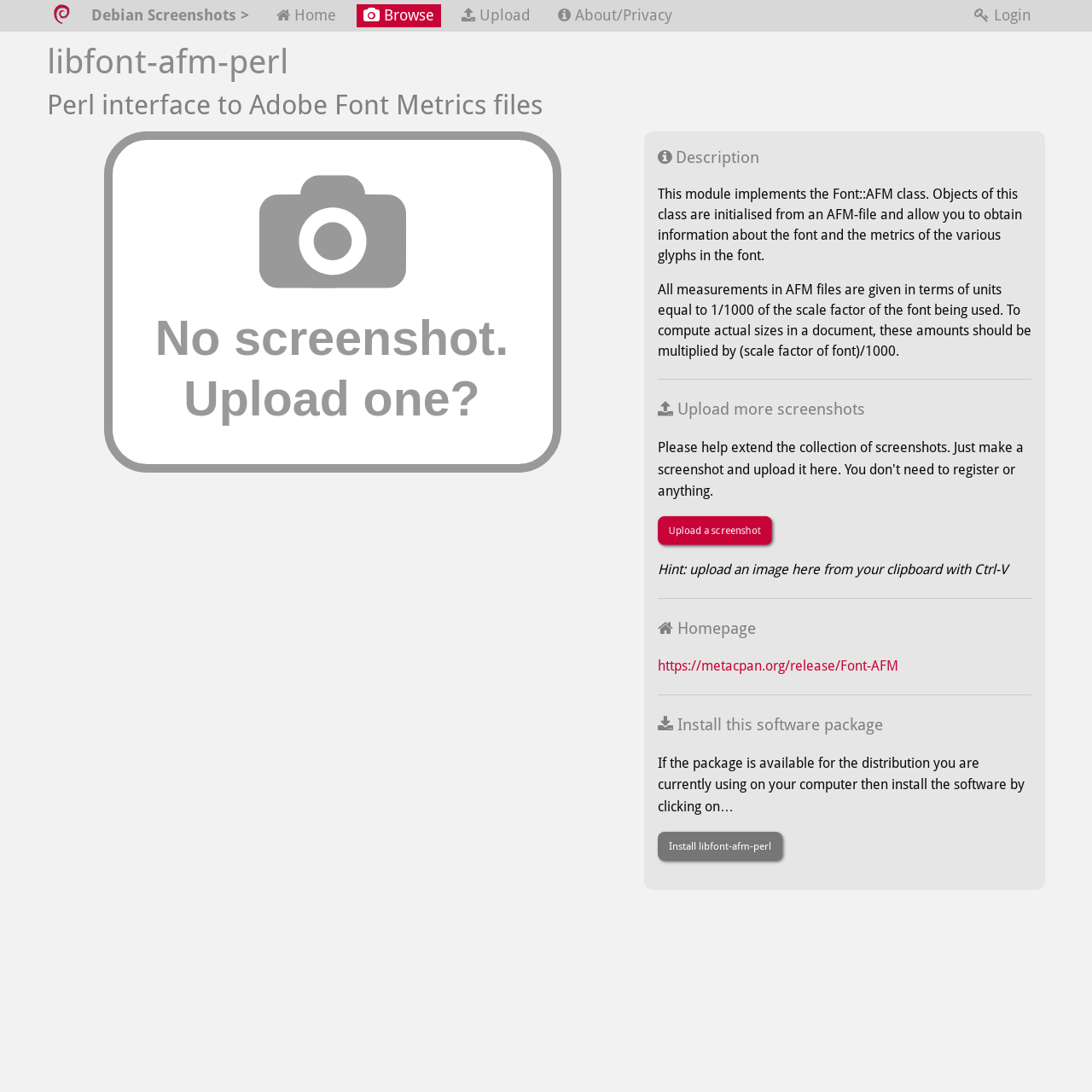How are measurements in AFM files given?
With the help of the image, please provide a detailed response to the question.

The measurements in AFM files are given in terms of units equal to 1/1000 of the scale factor of the font being used, as stated in the description of the module libfont-afm-perl.